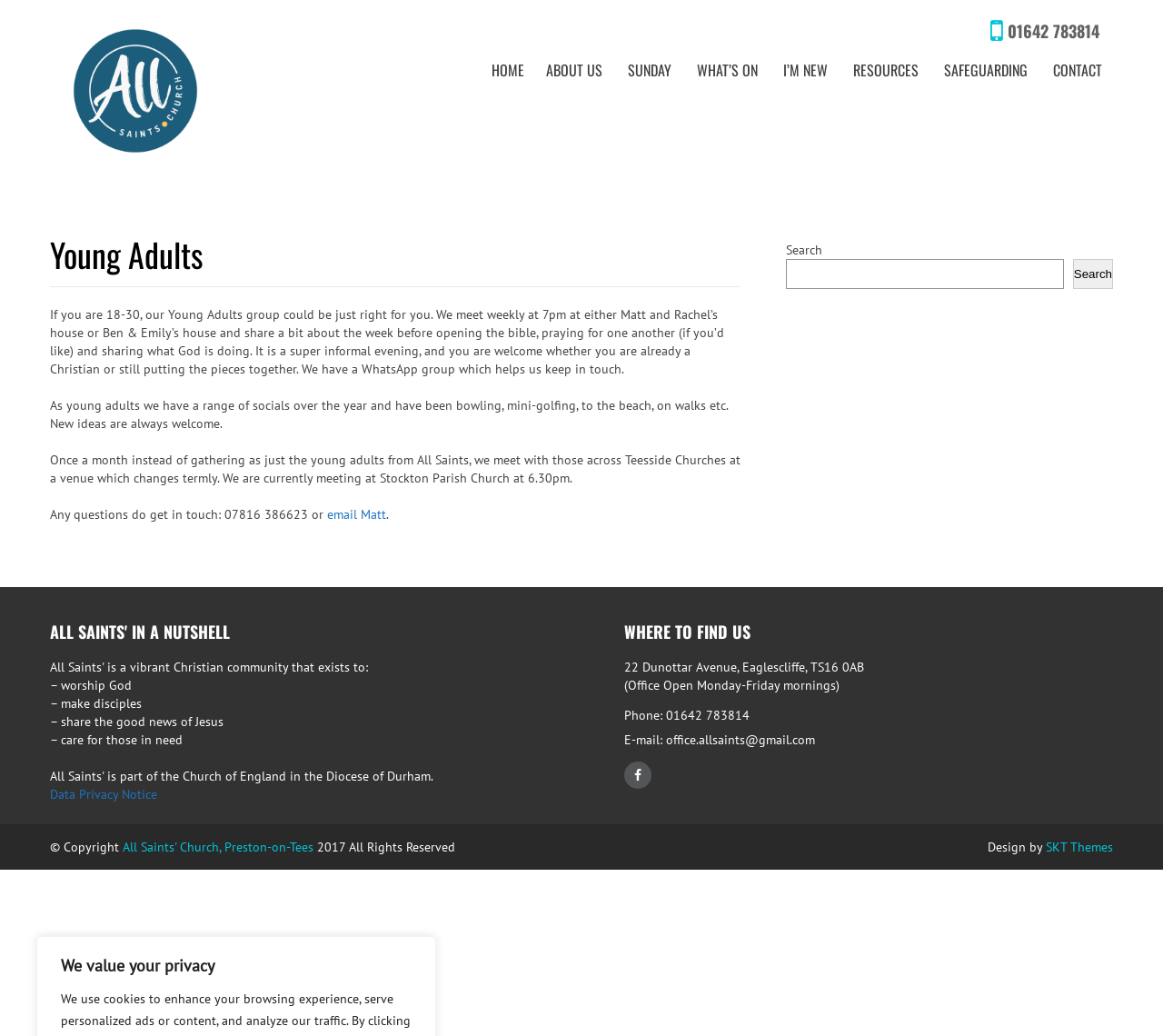Please identify the bounding box coordinates of the clickable area that will fulfill the following instruction: "Click the HOME link". The coordinates should be in the format of four float numbers between 0 and 1, i.e., [left, top, right, bottom].

[0.413, 0.05, 0.46, 0.085]